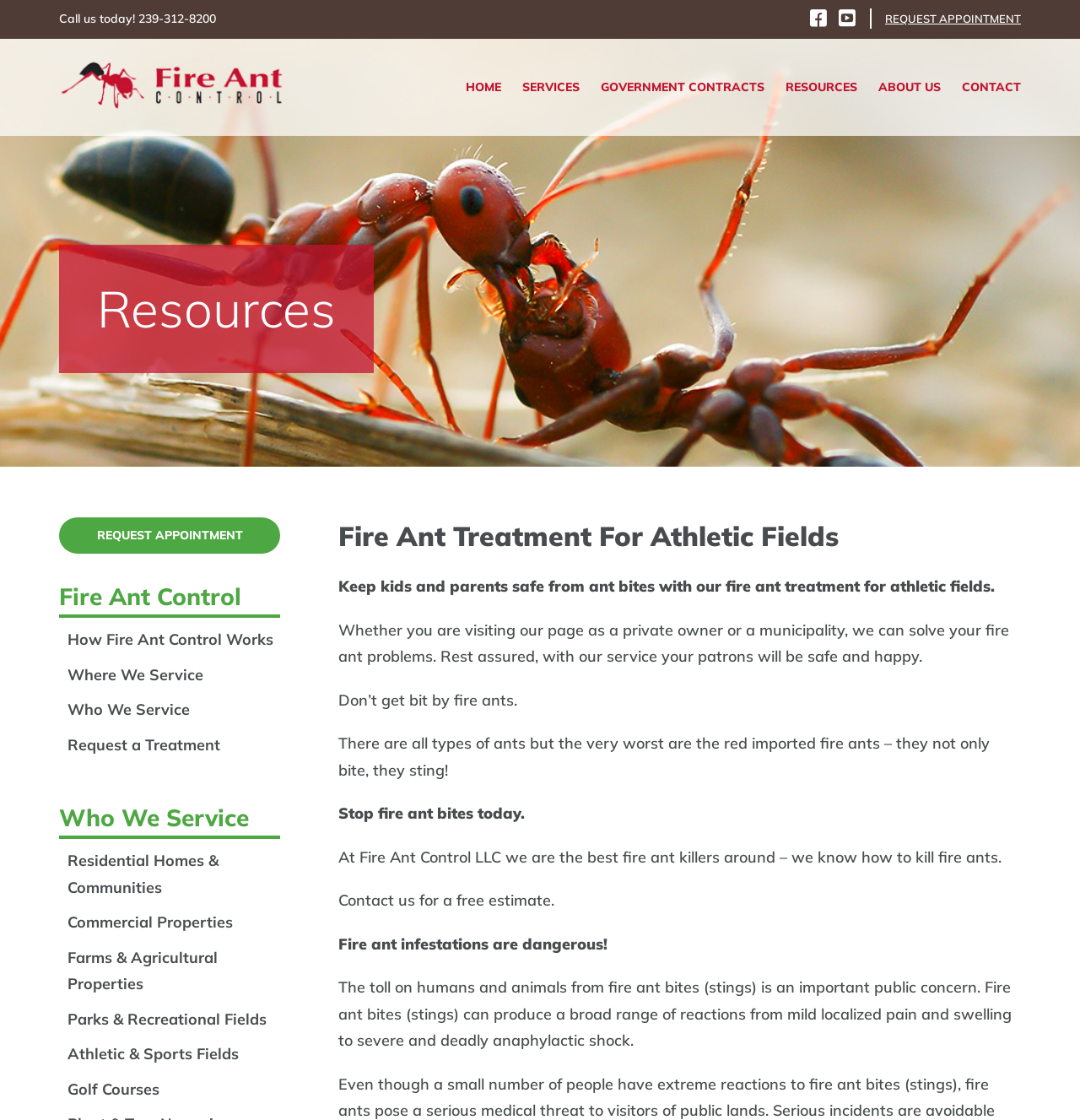Please determine the bounding box coordinates of the element to click on in order to accomplish the following task: "Learn about fire ant control services". Ensure the coordinates are four float numbers ranging from 0 to 1, i.e., [left, top, right, bottom].

[0.484, 0.035, 0.537, 0.121]